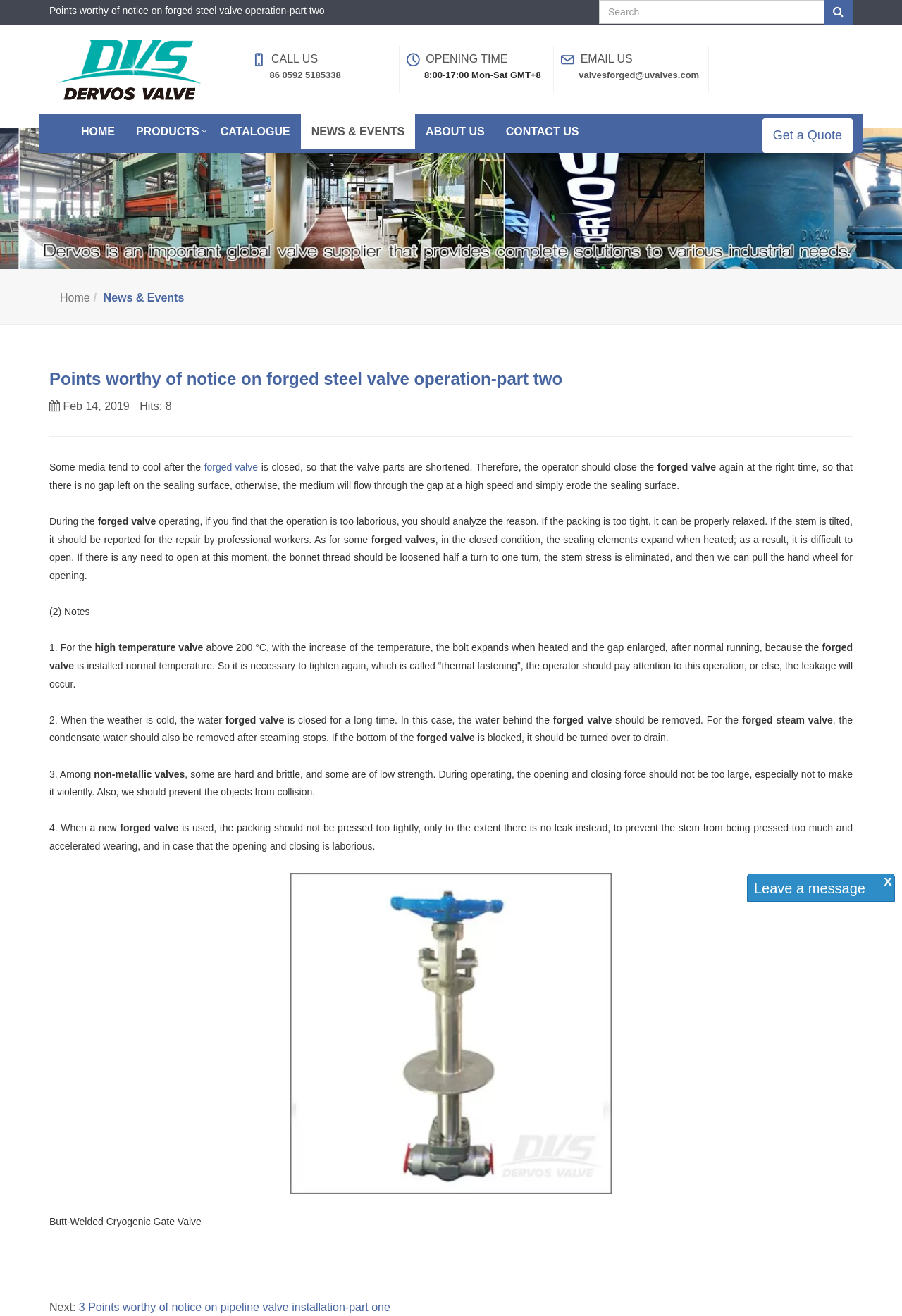What type of valve is mentioned in the text?
Using the information from the image, answer the question thoroughly.

I found the answer by reading the text on the webpage, which repeatedly mentions 'forged valve' and 'forged steel valve' as the topic of discussion.